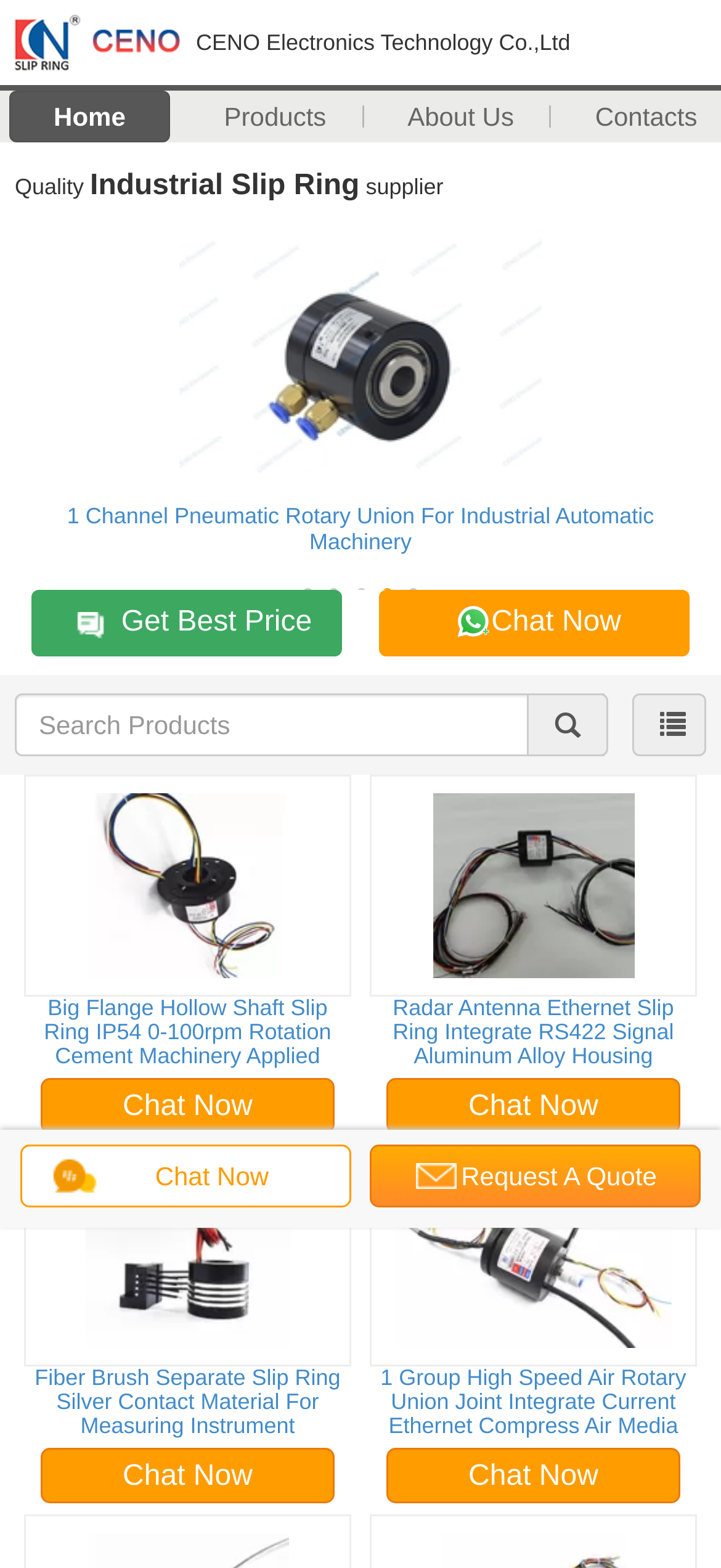Find the bounding box coordinates of the element to click in order to complete the given instruction: "Search for products."

[0.021, 0.442, 0.838, 0.482]